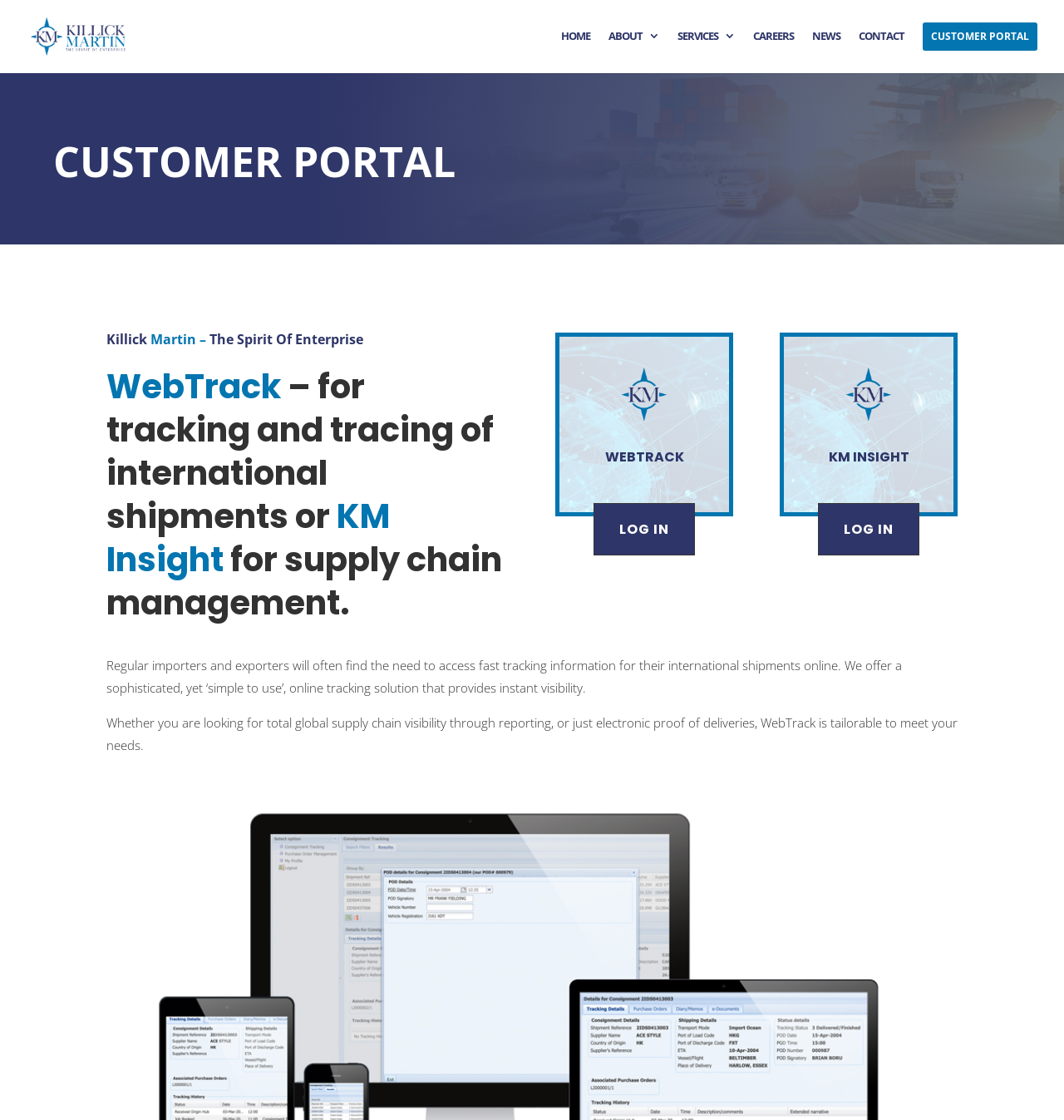Find the bounding box coordinates for the area you need to click to carry out the instruction: "Click the CUSTOMER PORTAL link". The coordinates should be four float numbers between 0 and 1, indicated as [left, top, right, bottom].

[0.873, 0.02, 0.969, 0.065]